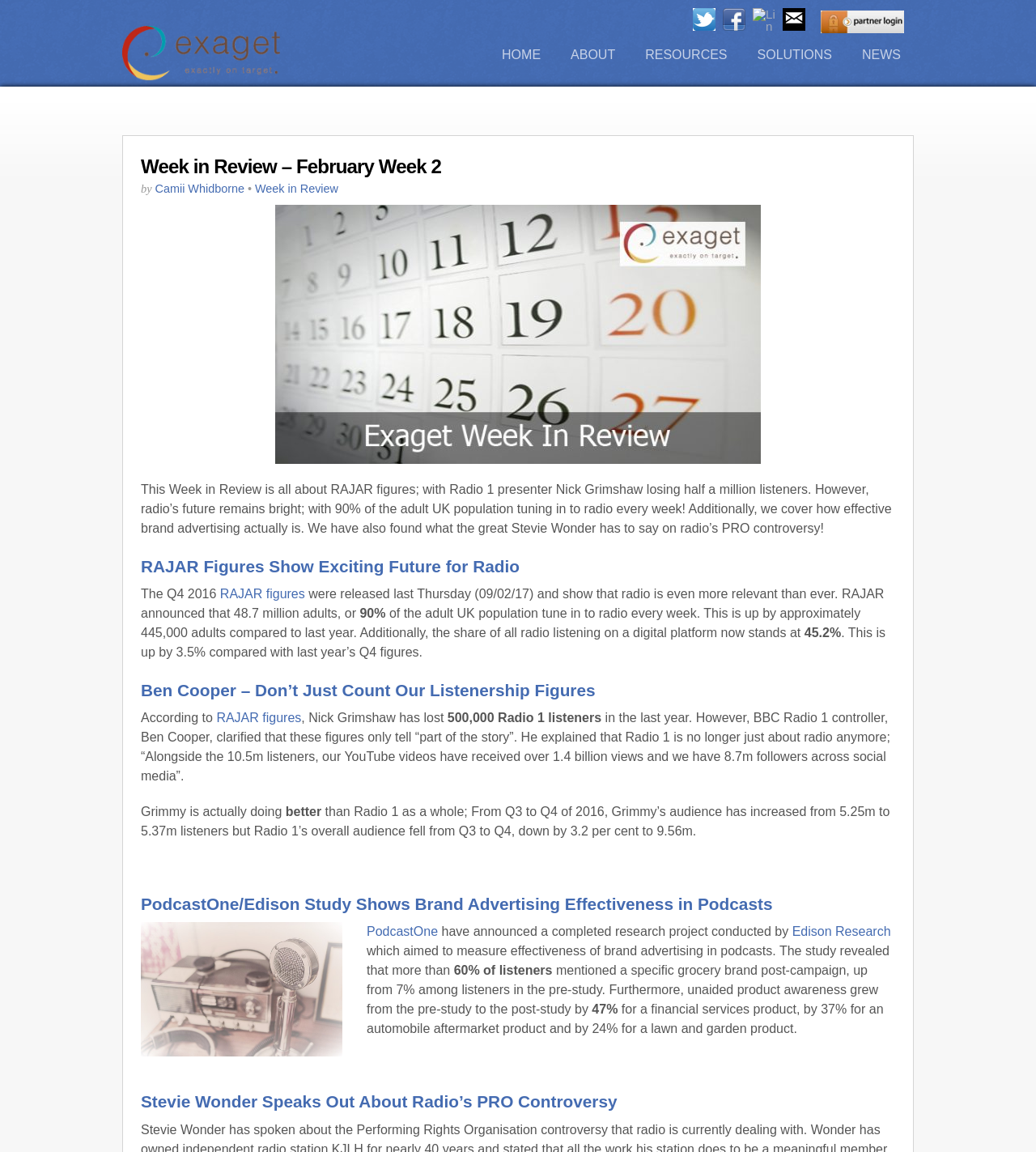Using the description "PodcastOne", predict the bounding box of the relevant HTML element.

[0.354, 0.803, 0.423, 0.815]